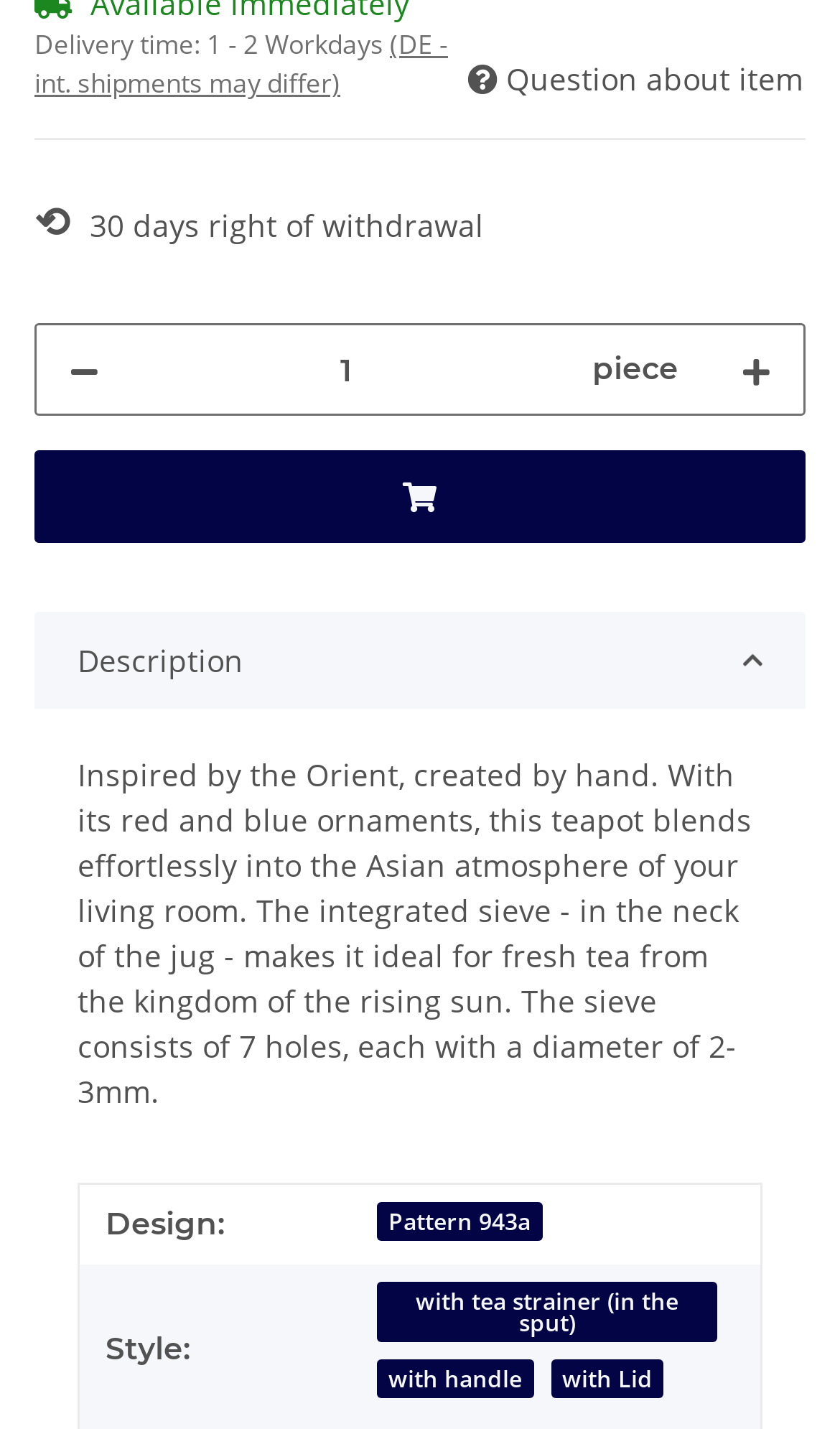Could you indicate the bounding box coordinates of the region to click in order to complete this instruction: "Learn about Trust, Safety & Security".

None